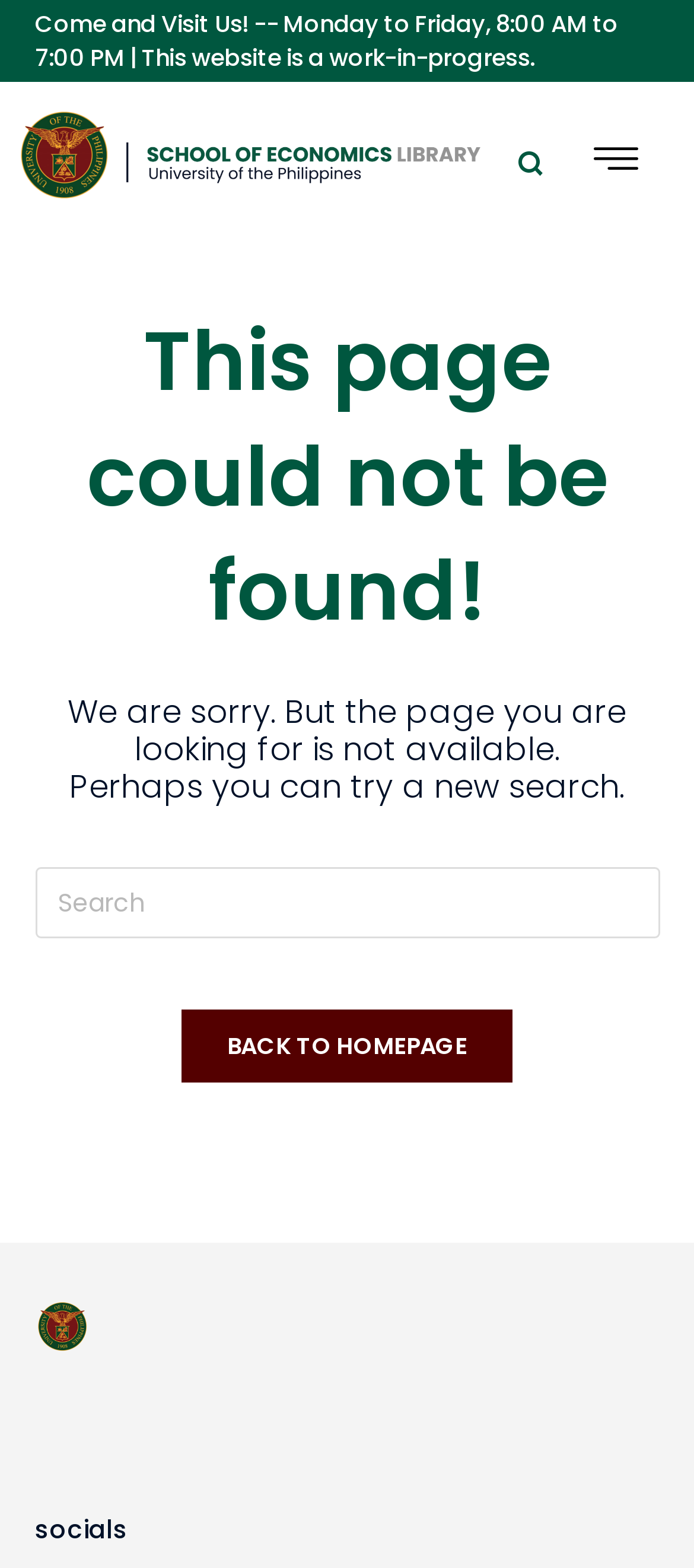Determine the bounding box coordinates for the UI element described. Format the coordinates as (top-left x, top-left y, bottom-right x, bottom-right y) and ensure all values are between 0 and 1. Element description: aria-label="navsearch-button"

[0.726, 0.087, 0.803, 0.121]